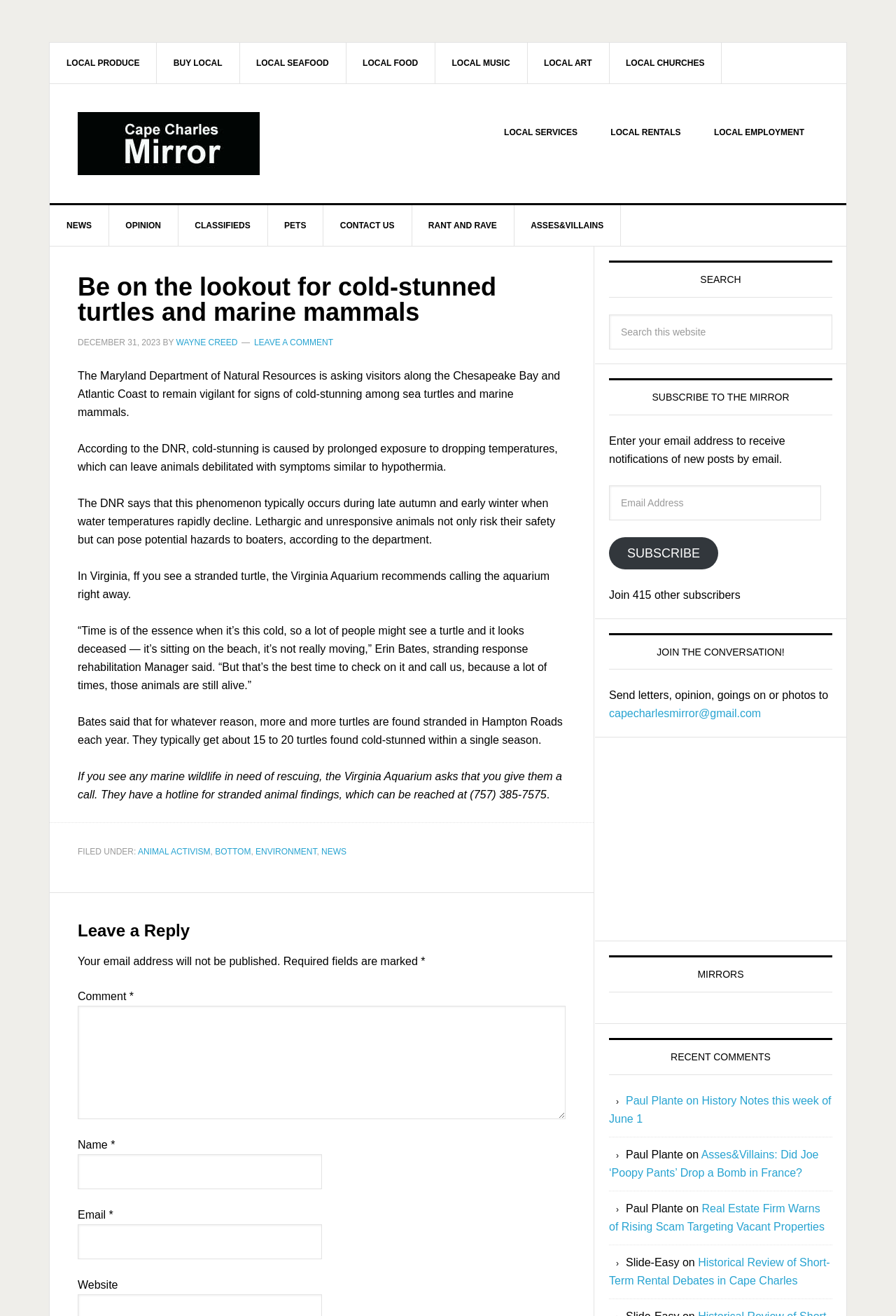Please specify the bounding box coordinates of the area that should be clicked to accomplish the following instruction: "Subscribe to the Mirror". The coordinates should consist of four float numbers between 0 and 1, i.e., [left, top, right, bottom].

[0.68, 0.408, 0.802, 0.432]